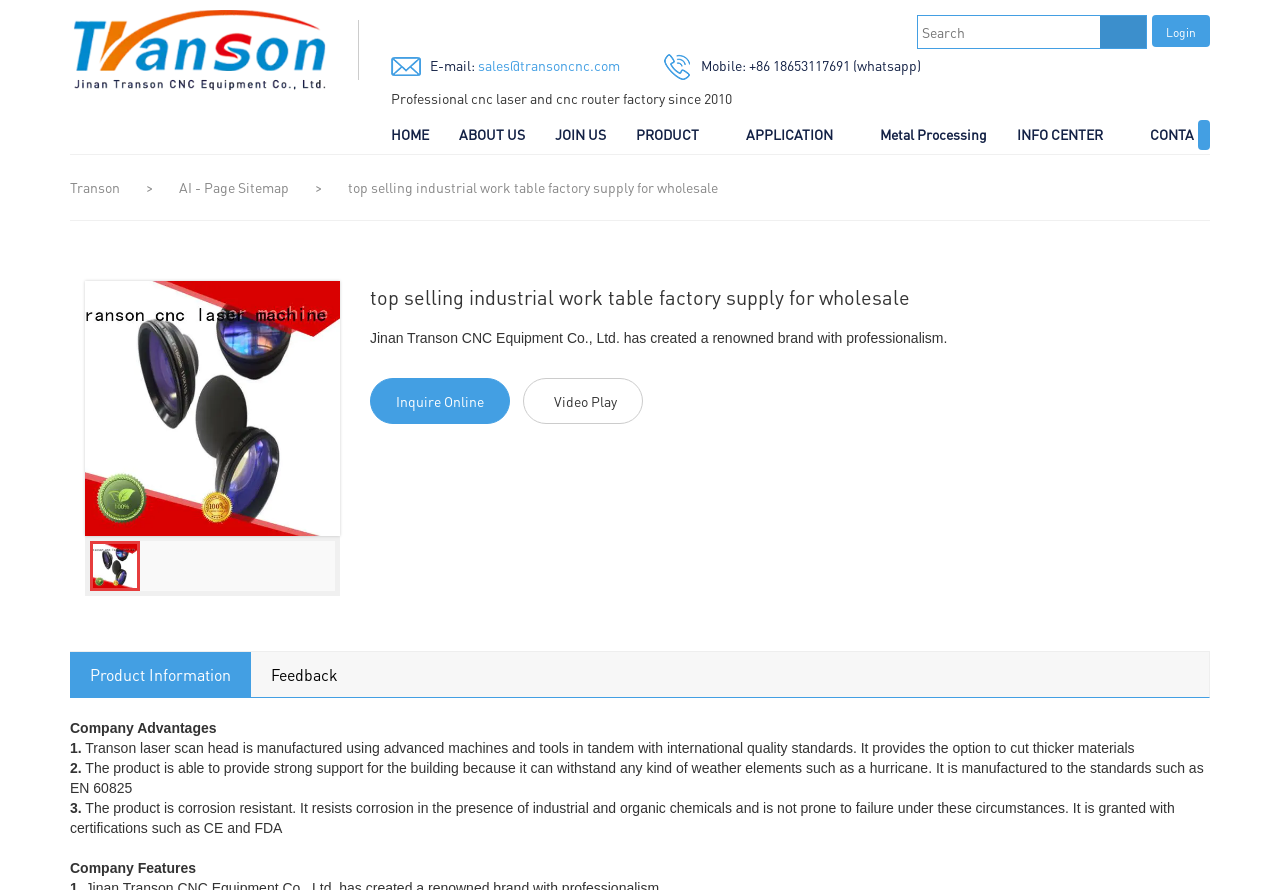Please identify the bounding box coordinates of the area that needs to be clicked to follow this instruction: "Visit the home page".

[0.294, 0.129, 0.347, 0.174]